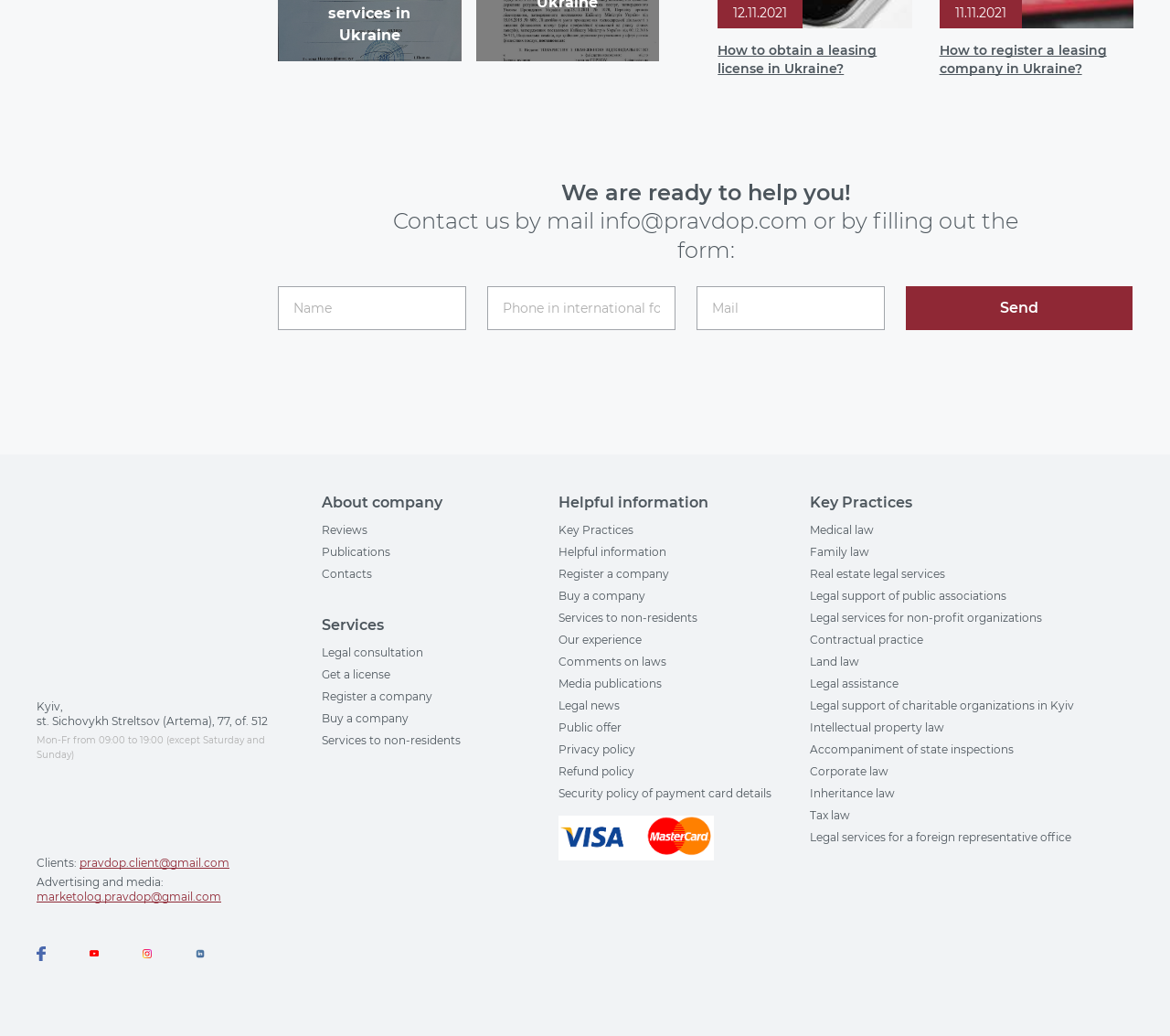Locate the bounding box coordinates of the element that needs to be clicked to carry out the instruction: "Contact us by mail". The coordinates should be given as four float numbers ranging from 0 to 1, i.e., [left, top, right, bottom].

[0.336, 0.2, 0.512, 0.226]